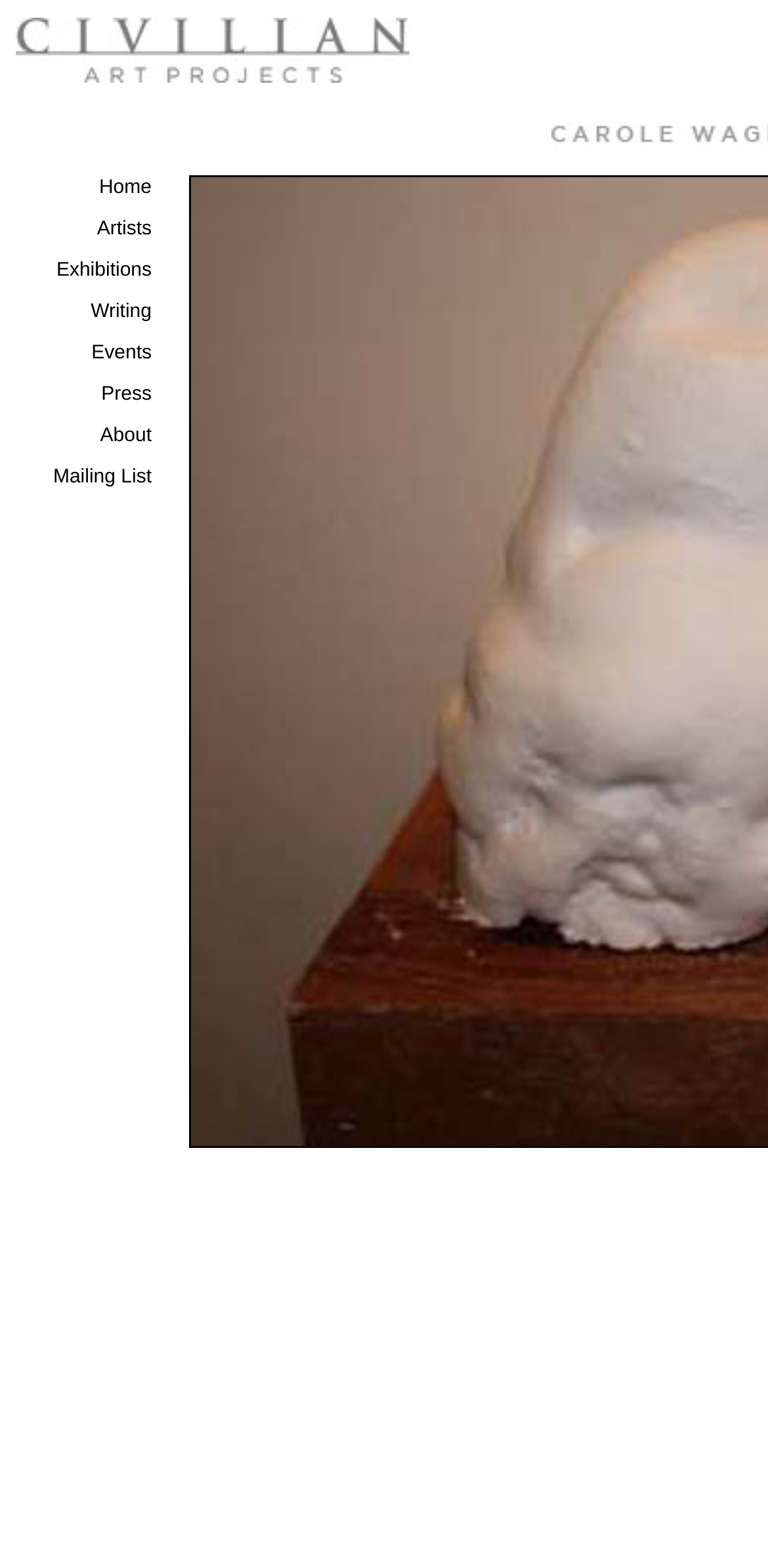Identify the bounding box coordinates of the clickable region to carry out the given instruction: "read about the gallery".

[0.13, 0.271, 0.197, 0.285]